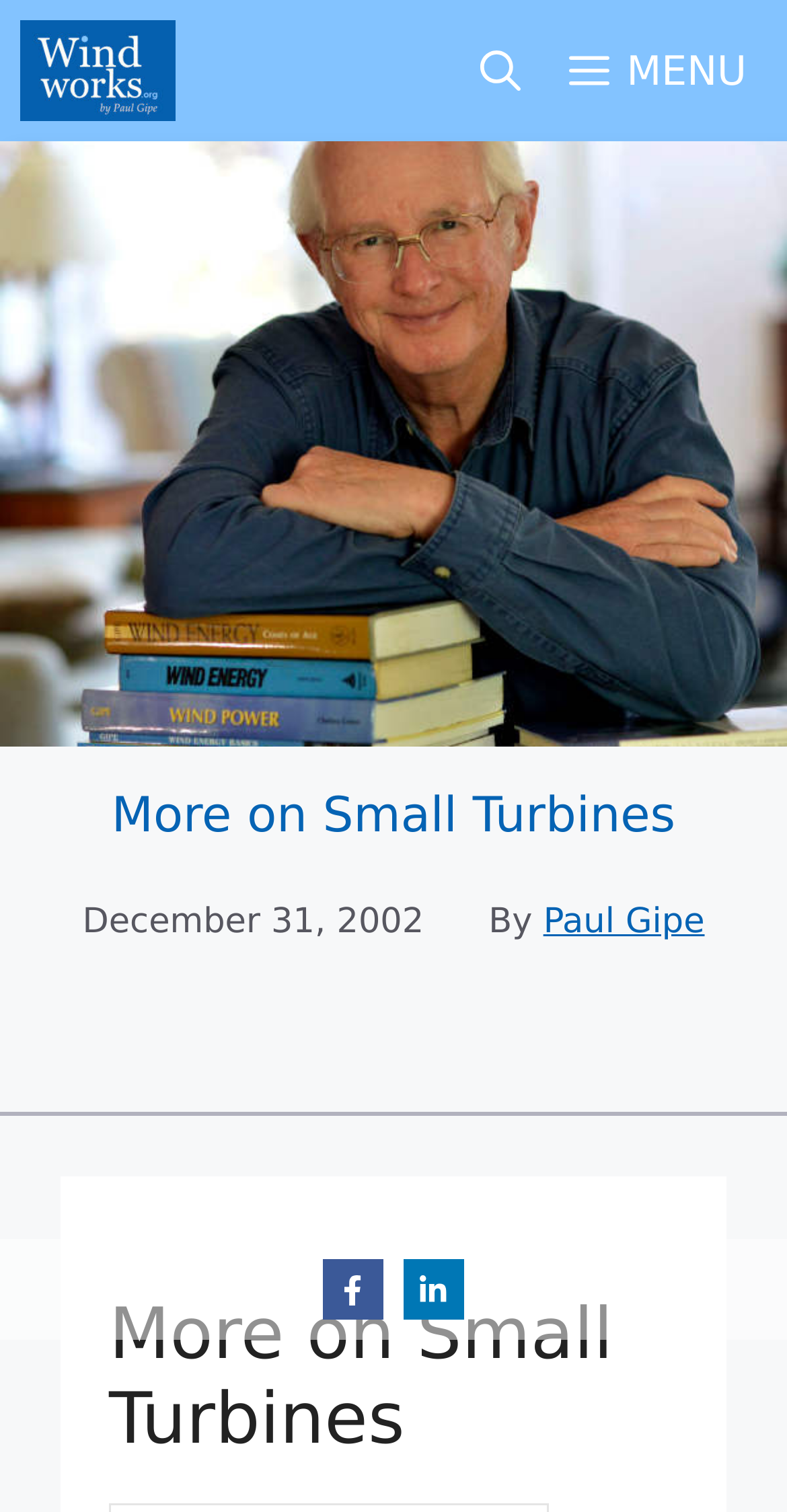Who is the author of the article?
Utilize the information in the image to give a detailed answer to the question.

I found the author of the article by looking at the link element that contains the text 'Paul Gipe', which is located near the date of the article.